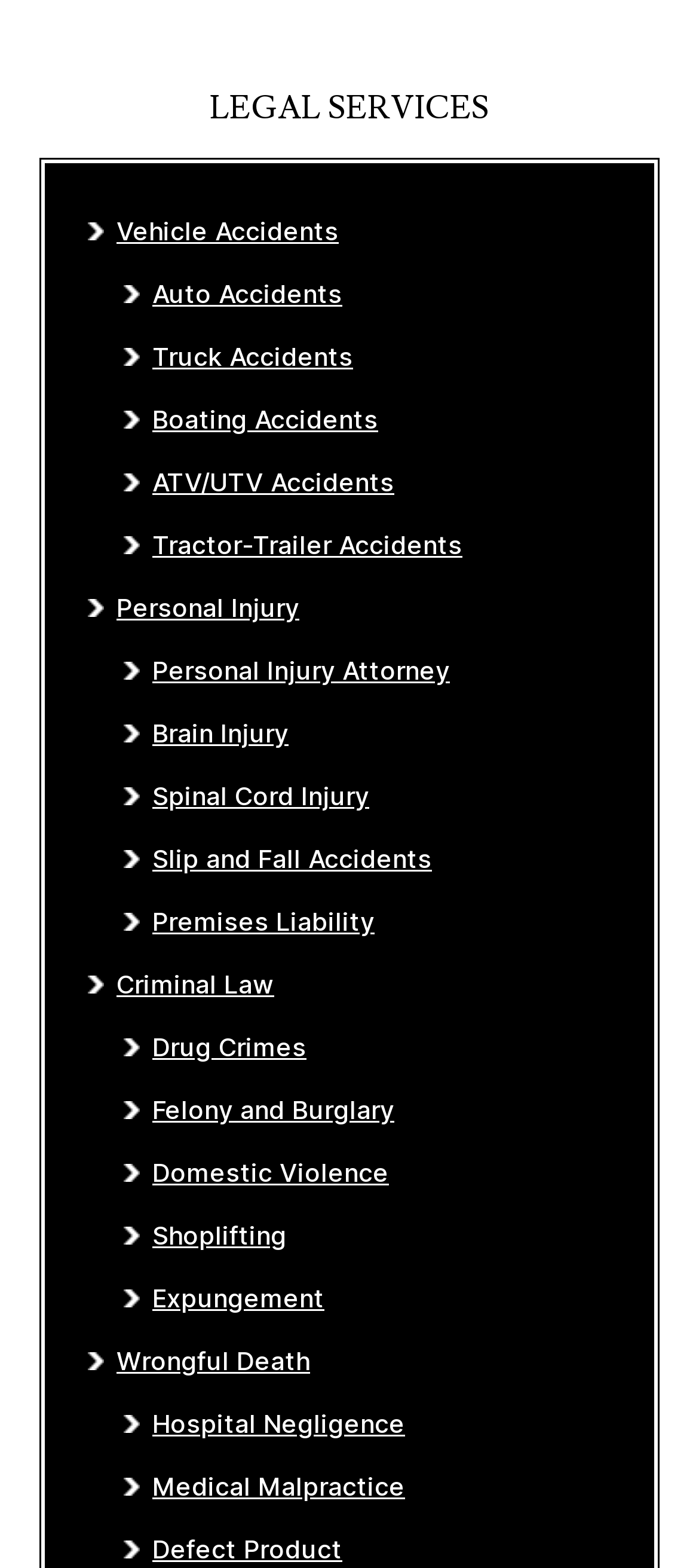Reply to the question with a single word or phrase:
What type of services are offered on this webpage?

Legal Services